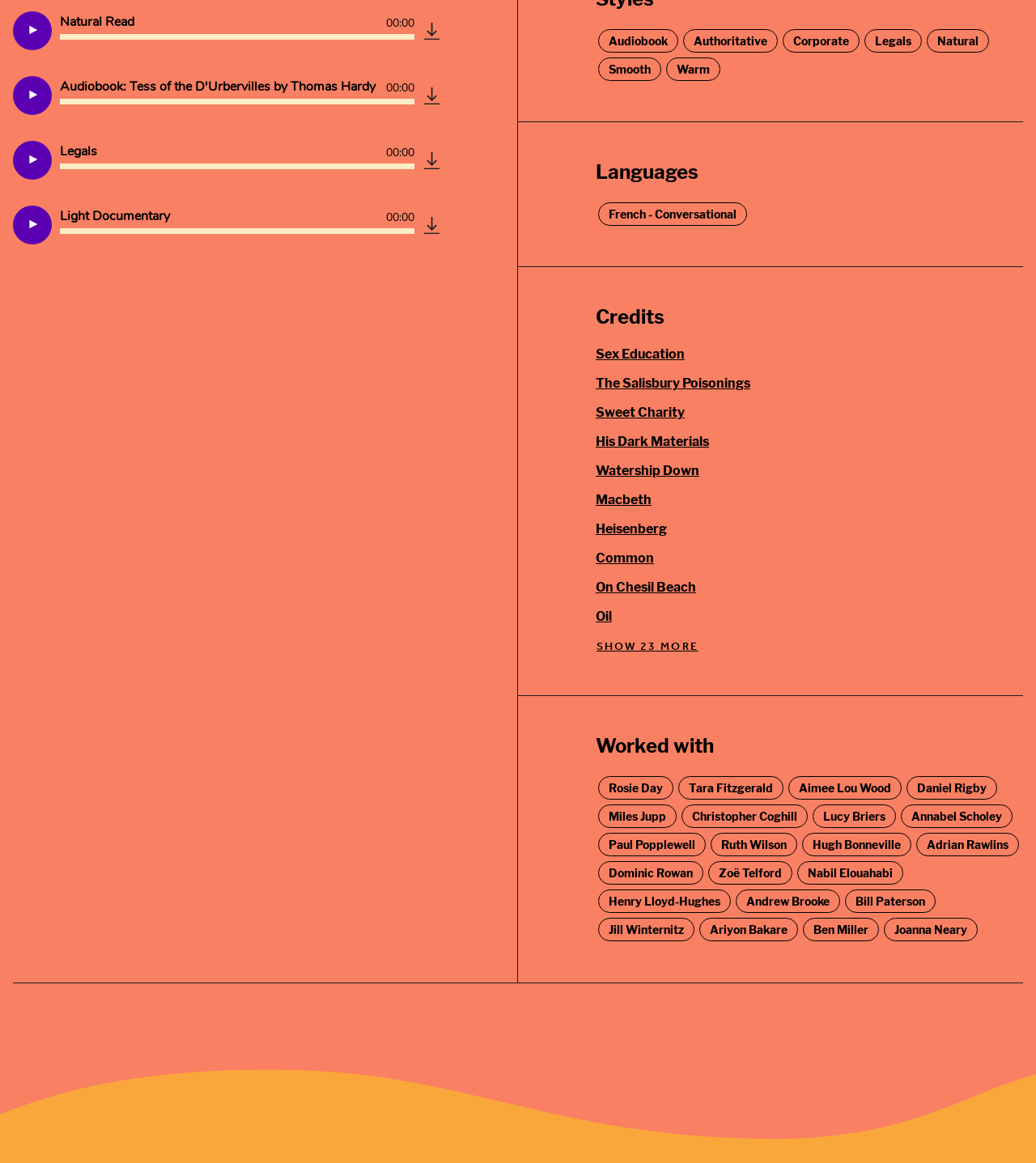Please give a concise answer to this question using a single word or phrase: 
What type of content is categorized under 'Credits'?

Project credits